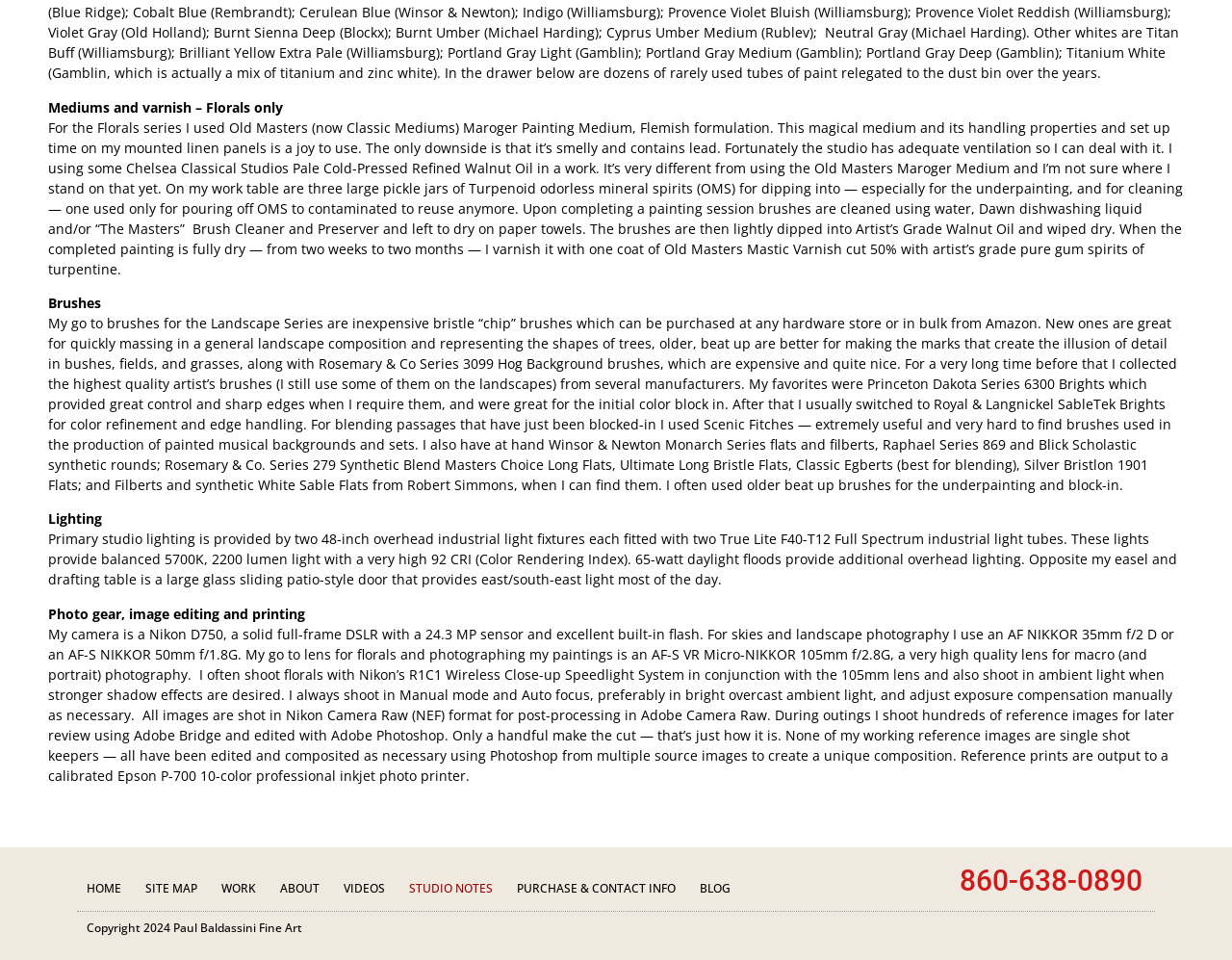Provide the bounding box coordinates in the format (top-left x, top-left y, bottom-right x, bottom-right y). All values are floating point numbers between 0 and 1. Determine the bounding box coordinate of the UI element described as: Blog

[0.568, 0.903, 0.593, 0.949]